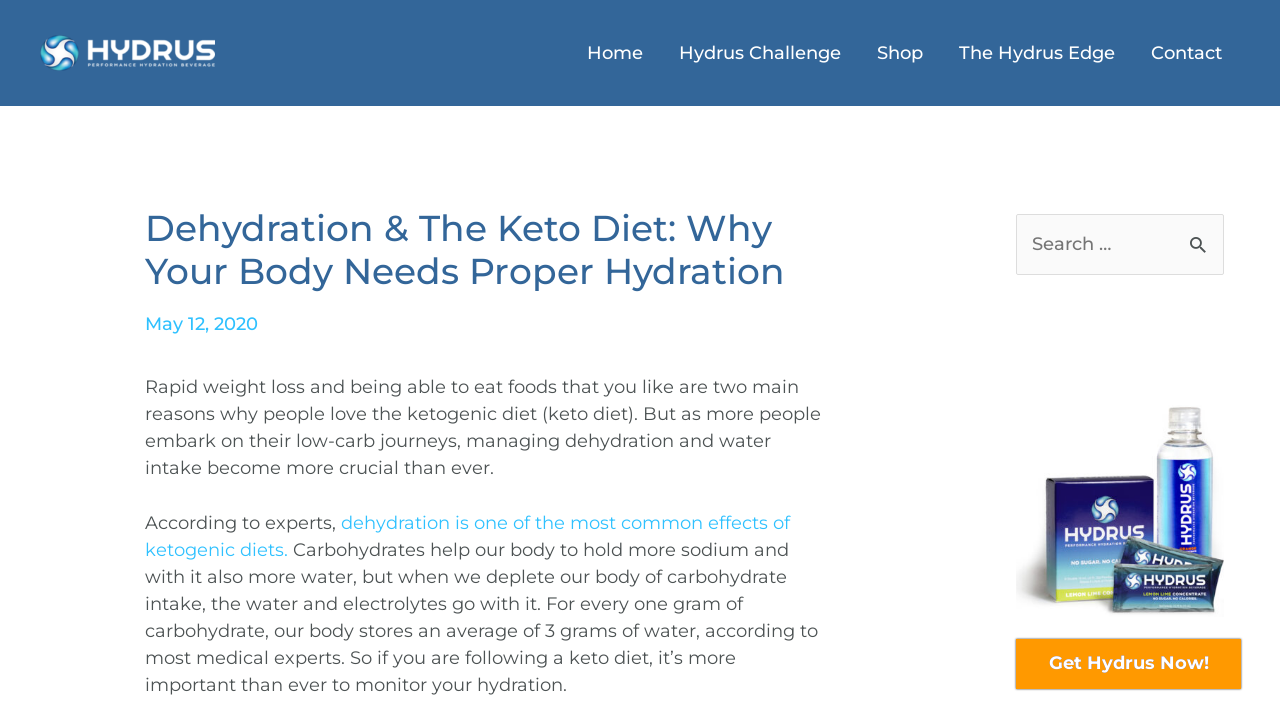Detail the various sections and features present on the webpage.

The webpage is about dehydration and its relation to ketogenic diets. At the top left, there is a link to "Hydrus Performance" accompanied by an image with the same name. Below this, there is a navigation bar with five links: "Home", "Hydrus Challenge", "Shop", "The Hydrus Edge", and "Contact". 

The main content of the webpage is divided into sections. The first section has a heading that reads "Dehydration & The Keto Diet: Why Your Body Needs Proper Hydration" and a date "May 12, 2020" below it. The following paragraph discusses the benefits of the ketogenic diet and the importance of managing dehydration. 

The next section starts with a quote from experts, stating that dehydration is one of the most common effects of ketogenic diets. The text then explains how carbohydrates help the body hold water and electrolytes, and how depleting carbohydrate intake leads to water loss. 

On the right side of the page, there is a complementary section with a search bar and a button labeled "Search". Below this, there is a link to "Get Hydrus Now!".